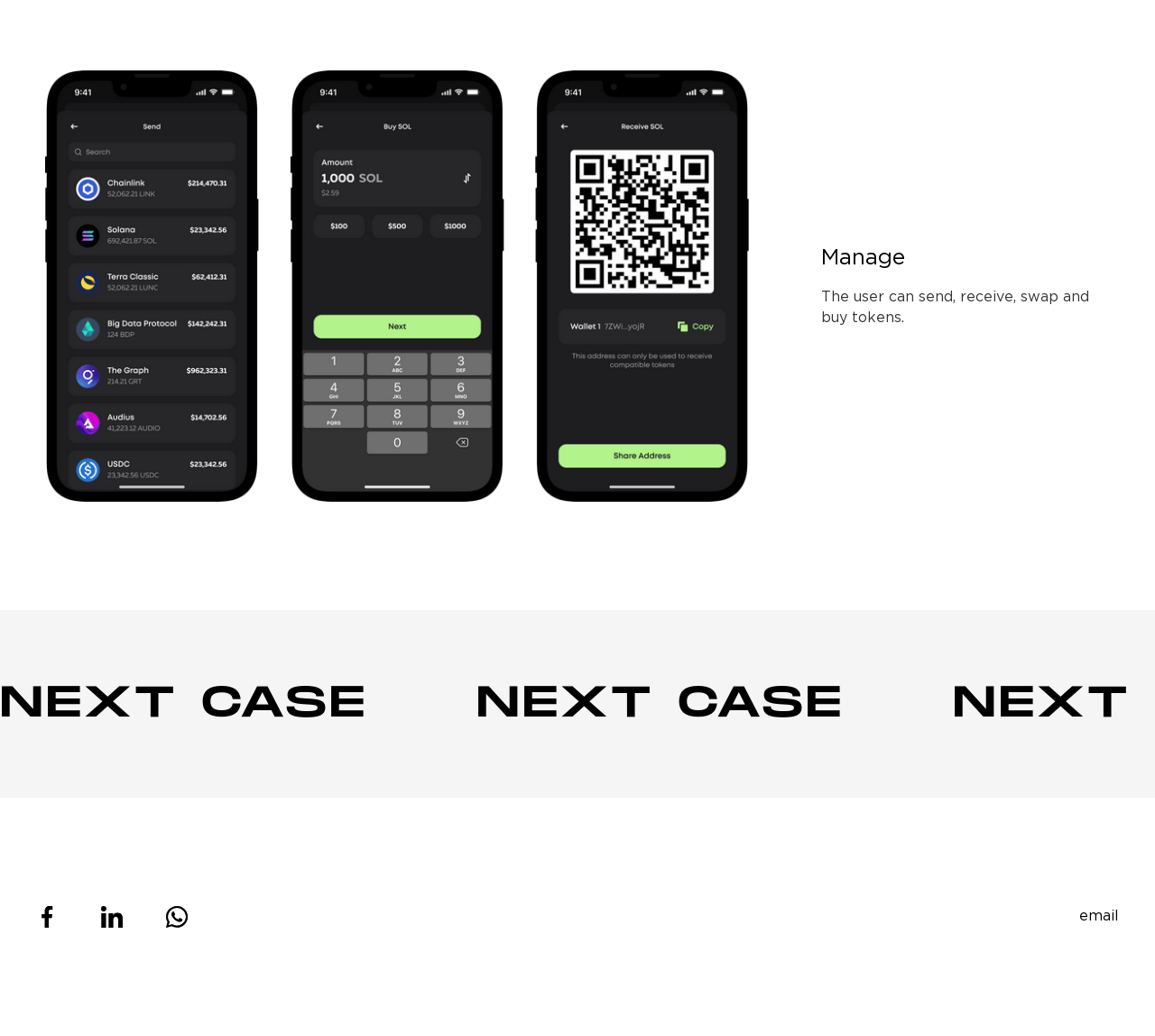What can be done with tokens on this webpage?
Please answer the question as detailed as possible based on the image.

Based on the static text 'The user can send, receive, swap and buy tokens.', it can be inferred that users can perform these four actions with tokens on this webpage.